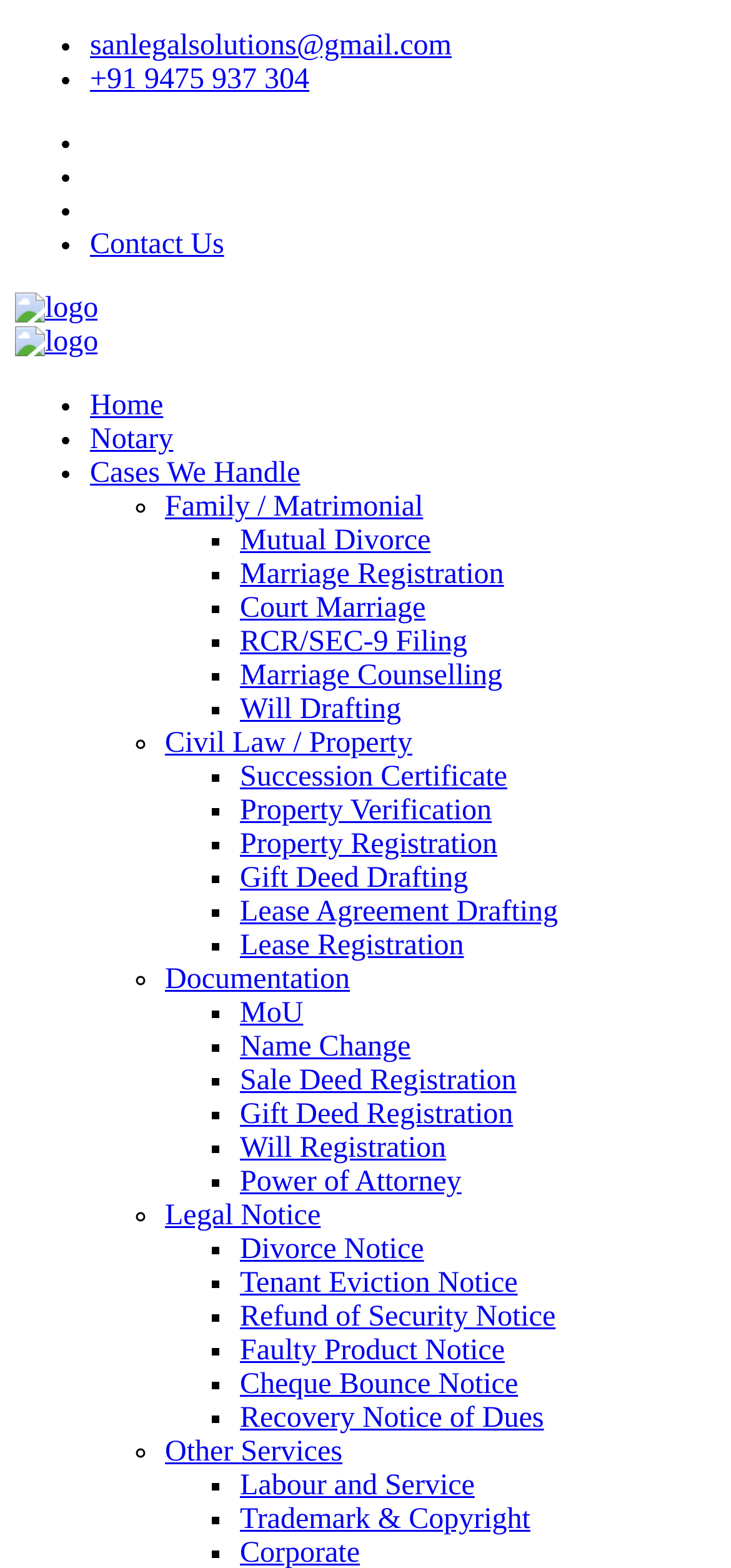How many services are listed under Family / Matrimonial?
Refer to the image and provide a concise answer in one word or phrase.

5